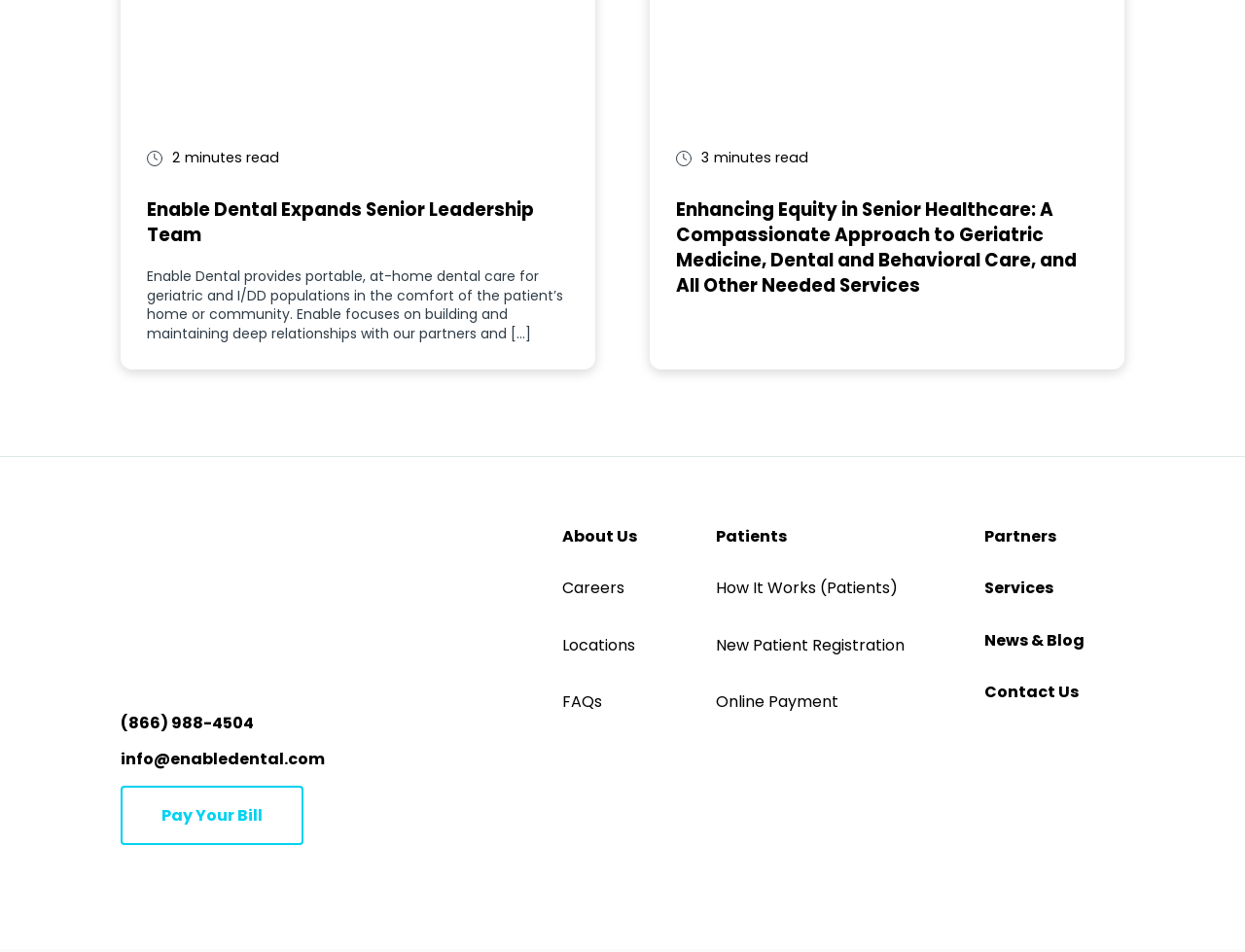Specify the bounding box coordinates of the area to click in order to execute this command: 'Learn about Enhancing Equity in Senior Healthcare'. The coordinates should consist of four float numbers ranging from 0 to 1, and should be formatted as [left, top, right, bottom].

[0.543, 0.206, 0.865, 0.314]